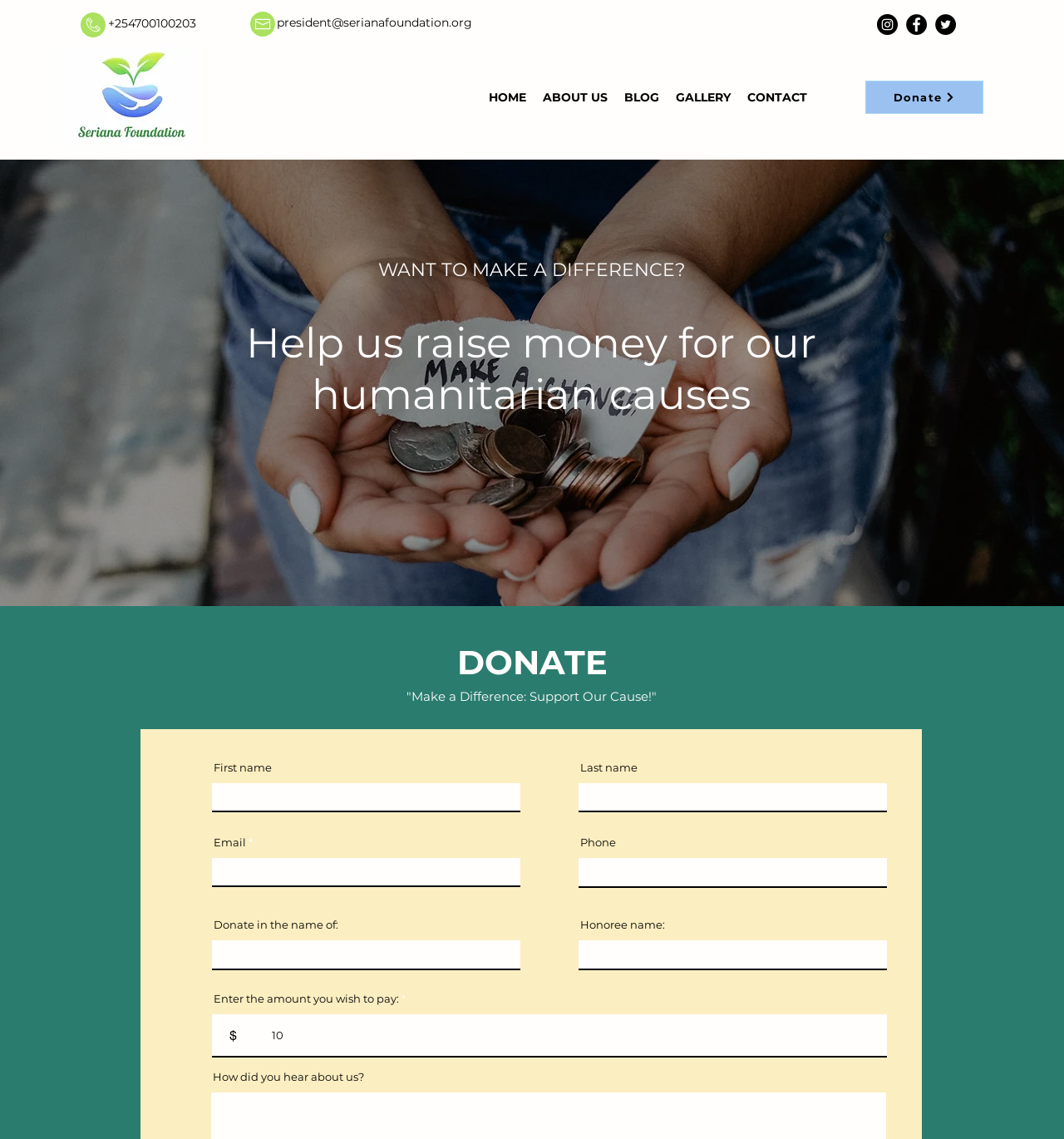What is the required information to donate?
Give a comprehensive and detailed explanation for the question.

I looked at the form elements and found that the 'Email' and 'Enter the amount you wish to pay' fields are marked as required, indicating that this information is necessary to donate.